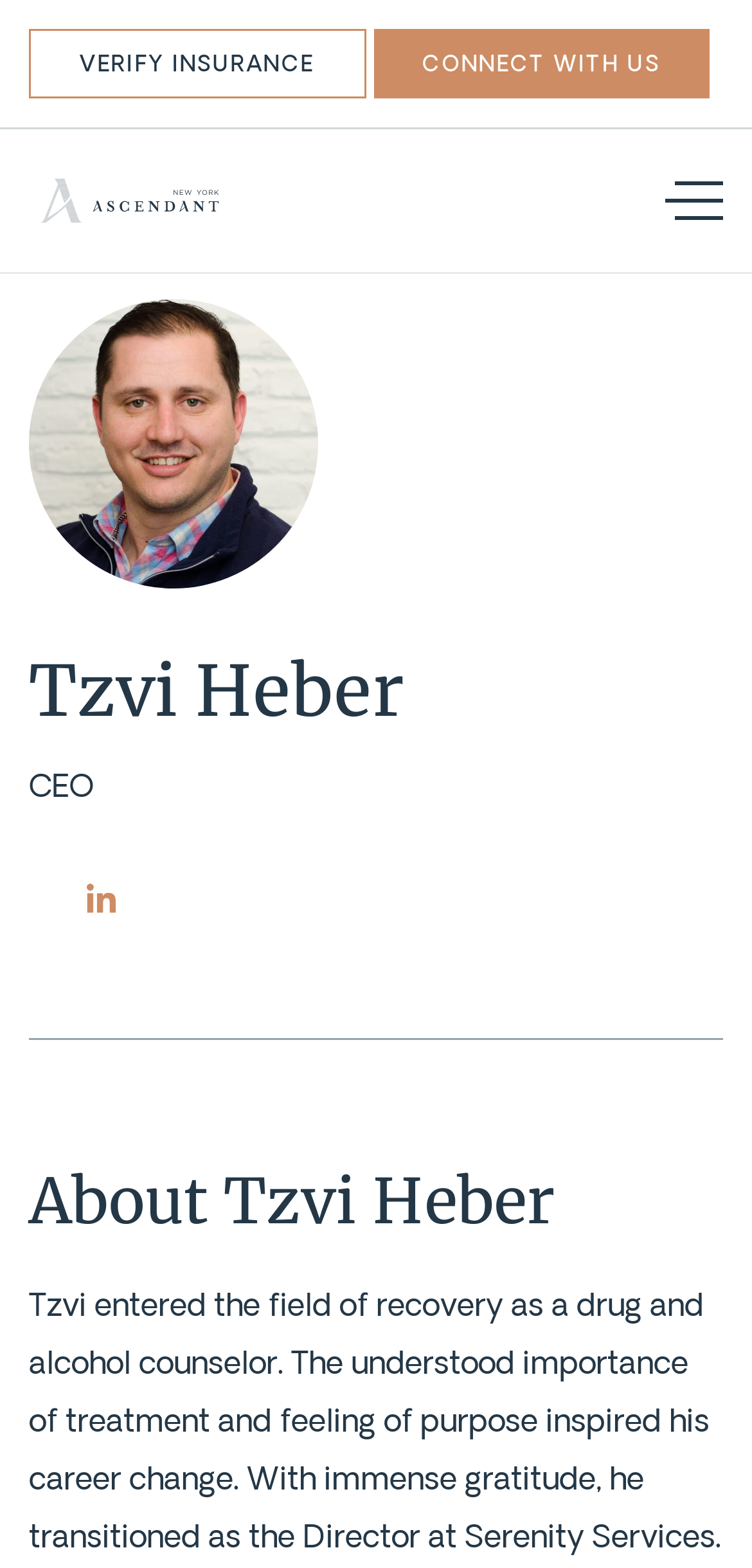How many links are present in the top section?
Using the image as a reference, answer with just one word or a short phrase.

2